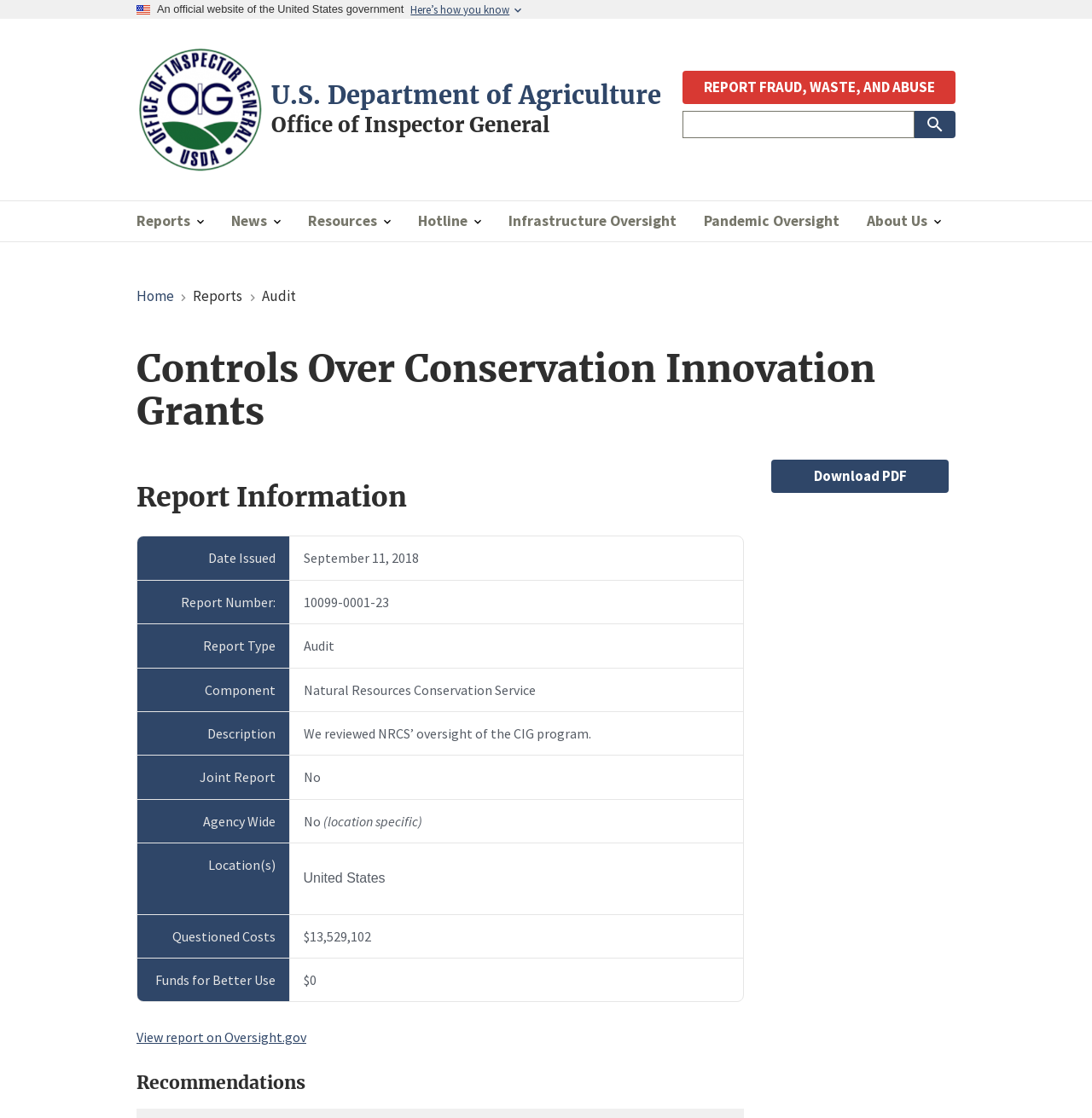Predict the bounding box of the UI element that fits this description: "REPORT FRAUD, WASTE, AND ABUSE".

[0.625, 0.063, 0.875, 0.093]